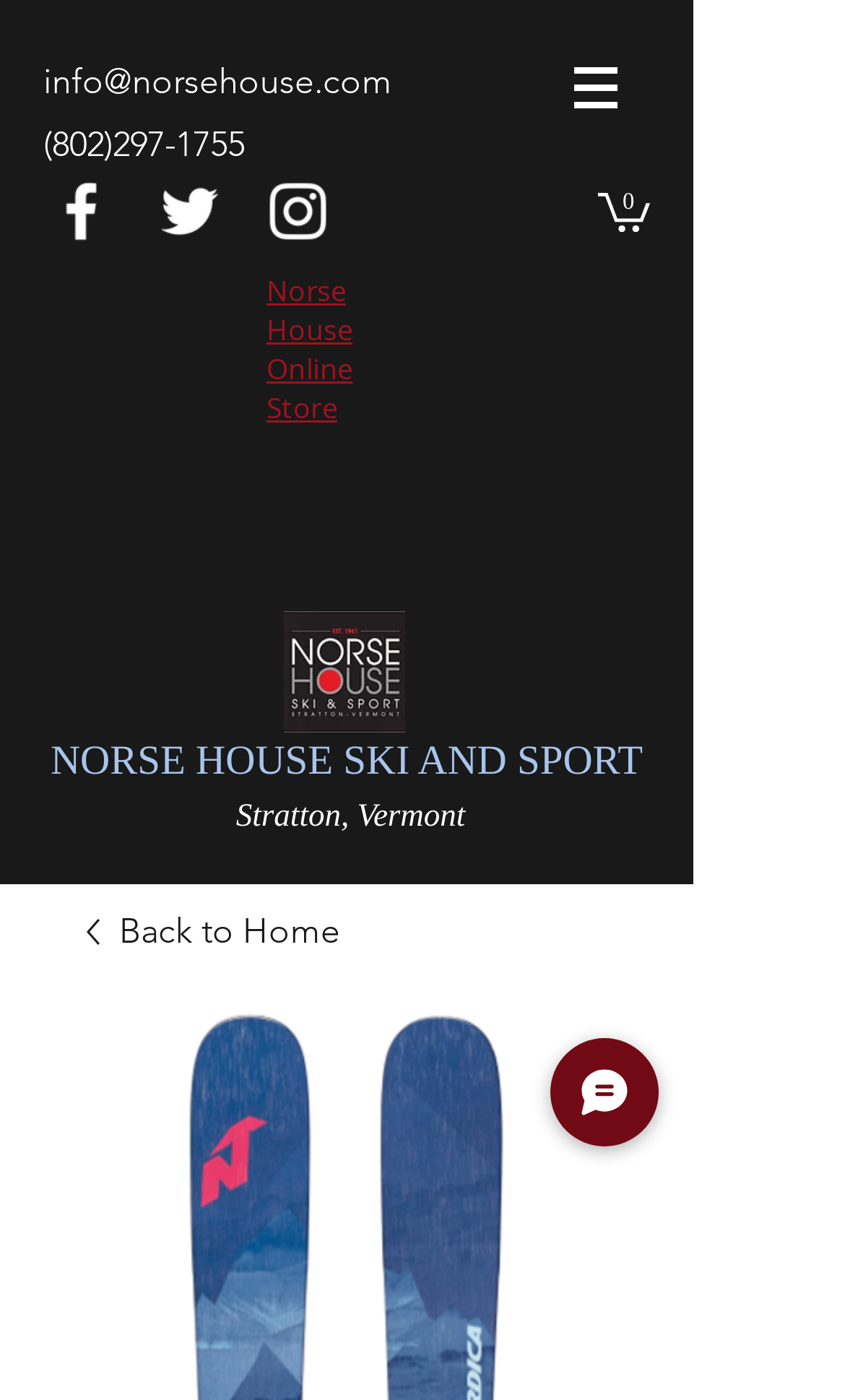Please reply to the following question using a single word or phrase: 
What is the phone number of Norse House?

(802)297-1755